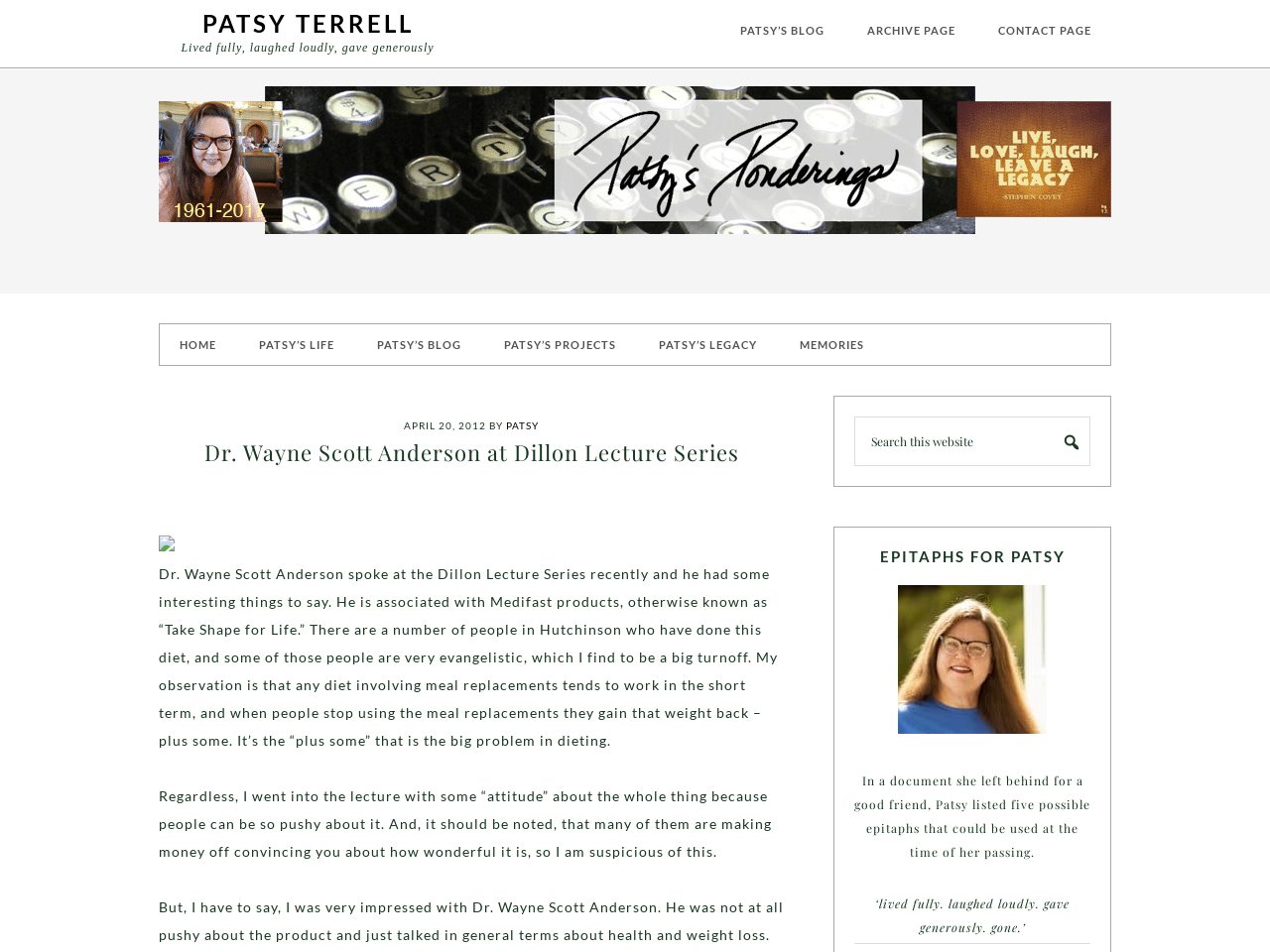Write an elaborate caption that captures the essence of the webpage.

The webpage is about Dr. Wayne Scott Anderson's lecture at the Dillon Lecture Series, with a focus on his association with Medifast products. At the top left of the page, there is a link to "PATSY TERRELL" and a static text "Lived fully, laughed loudly, gave generously" next to it. Below these elements, there are three links to "PATSY'S BLOG", "ARCHIVE PAGE", and "CONTACT PAGE" aligned horizontally.

On the left side of the page, there is a navigation menu labeled "Main" with five links: "HOME", "PATSY'S LIFE", "PATSY'S BLOG", "PATSY'S PROJECTS", and "PATSY'S LEGACY". Below the navigation menu, there is a header section with a time stamp "APRIL 20, 2012" and a link to "PATSY". The main heading "Dr. Wayne Scott Anderson at Dillon Lecture Series" is located below the header section.

The main content of the page is a text block that discusses Dr. Wayne Scott Anderson's lecture and his association with Medifast products. The text is divided into two paragraphs, with the first paragraph discussing the lecture and the second paragraph expressing the author's skepticism about the diet.

On the right side of the page, there is a search box with a button and a heading "EPITAPHS FOR PATSY" below it. The search box is accompanied by a static text "Search this website". Below the search box, there is a text block that discusses Patsy's possible epitaphs, with one of the epitaphs "‘lived fully. laughed loudly. gave generously. gone.’" quoted at the bottom of the page.

There is also an image on the page, located above the main content, but its description is not provided.